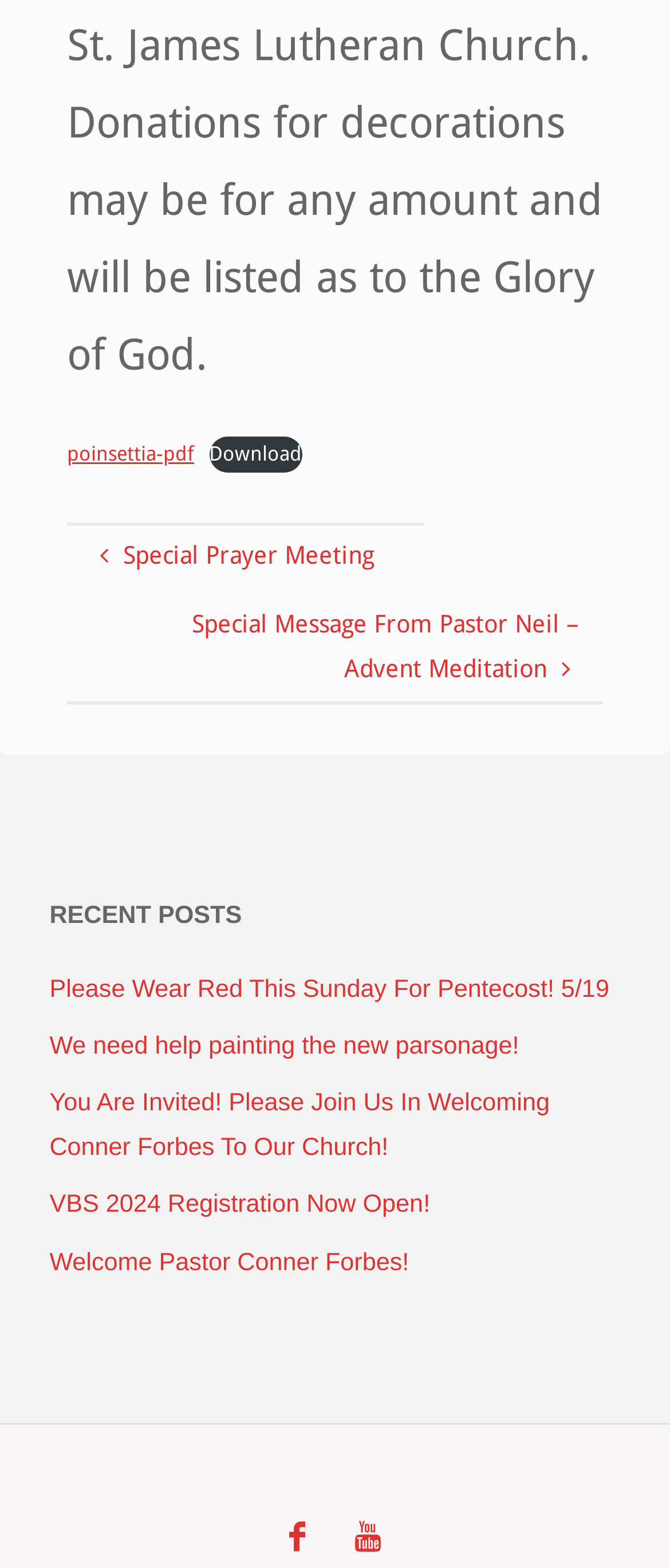Determine the bounding box for the UI element described here: "poinsettia-pdf".

[0.1, 0.282, 0.29, 0.297]